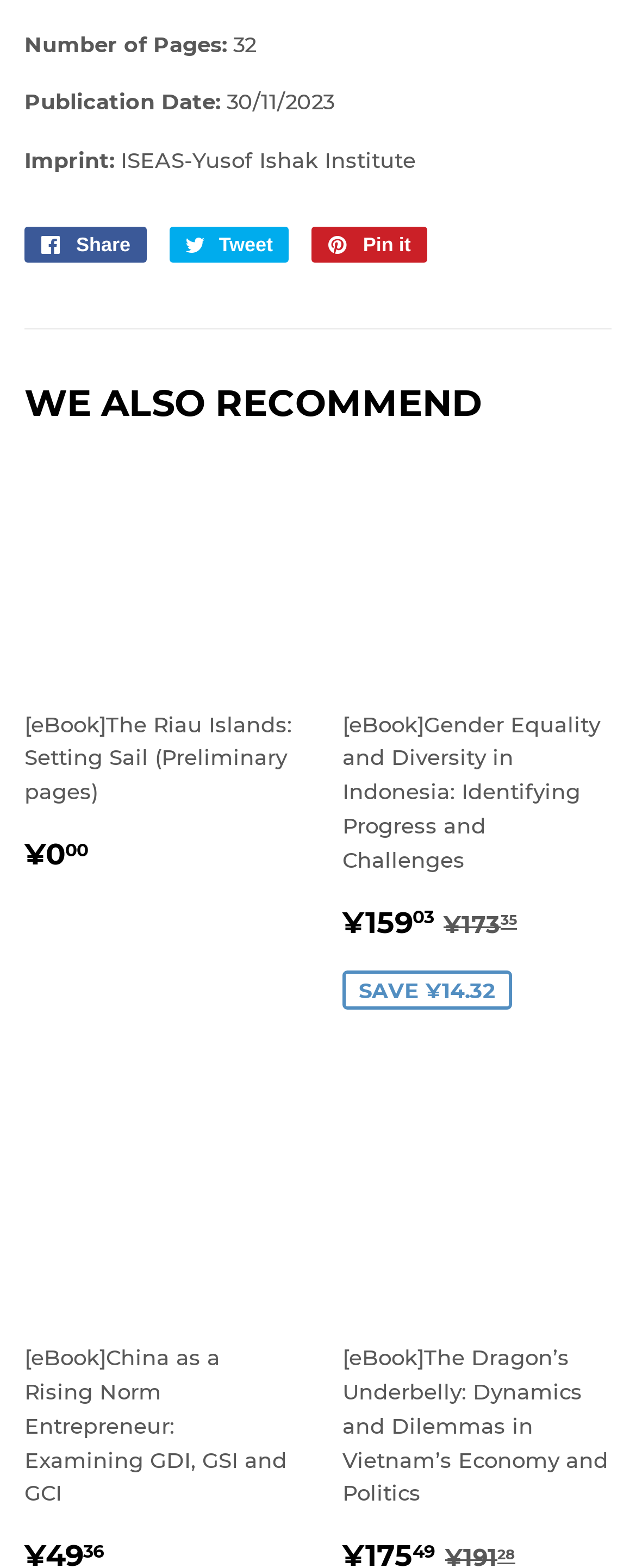Identify the bounding box coordinates for the UI element described by the following text: "Pin it Pin on Pinterest". Provide the coordinates as four float numbers between 0 and 1, in the format [left, top, right, bottom].

[0.49, 0.069, 0.672, 0.092]